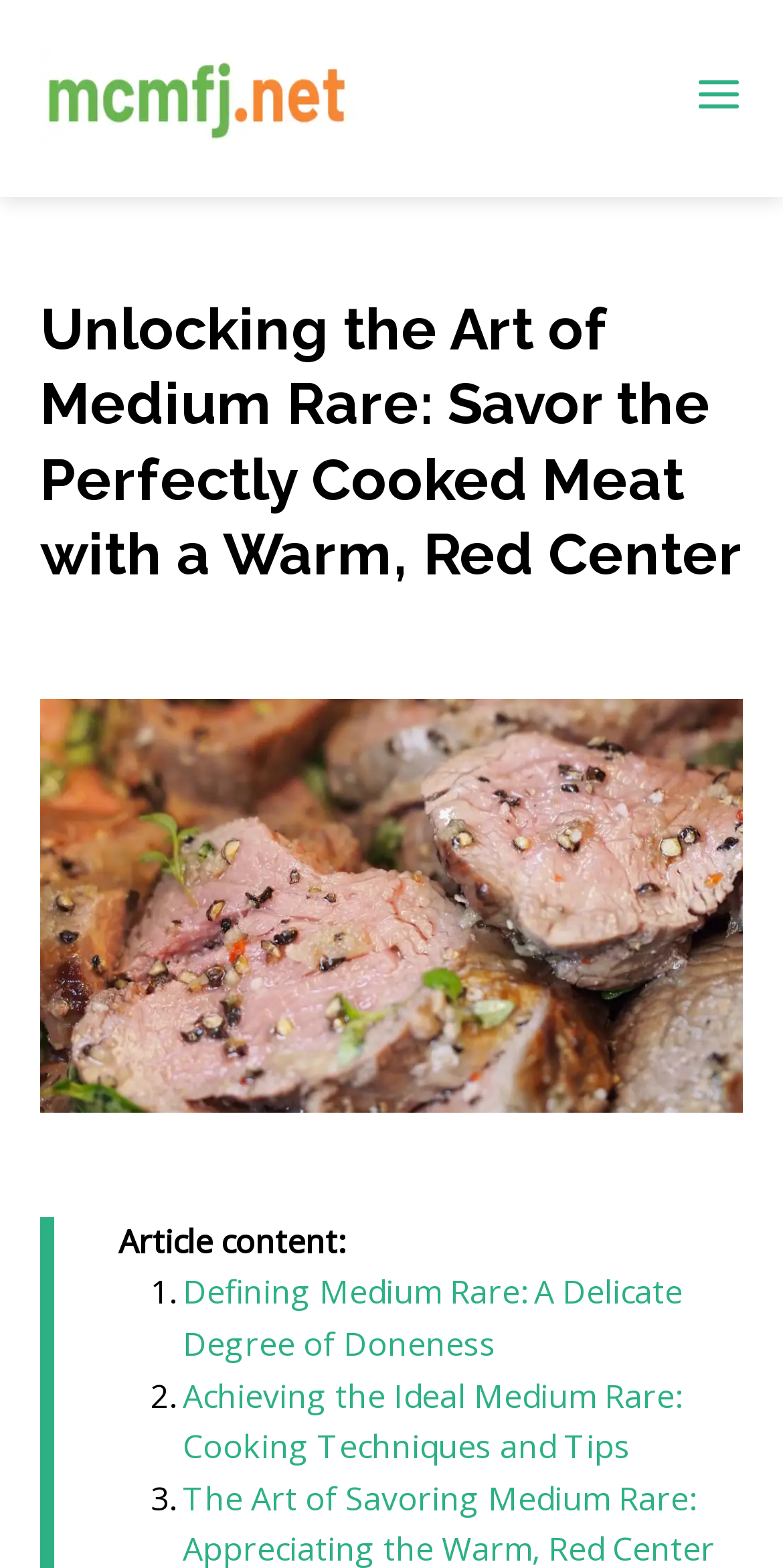Provide a one-word or one-phrase answer to the question:
How many list items are there in the article?

3